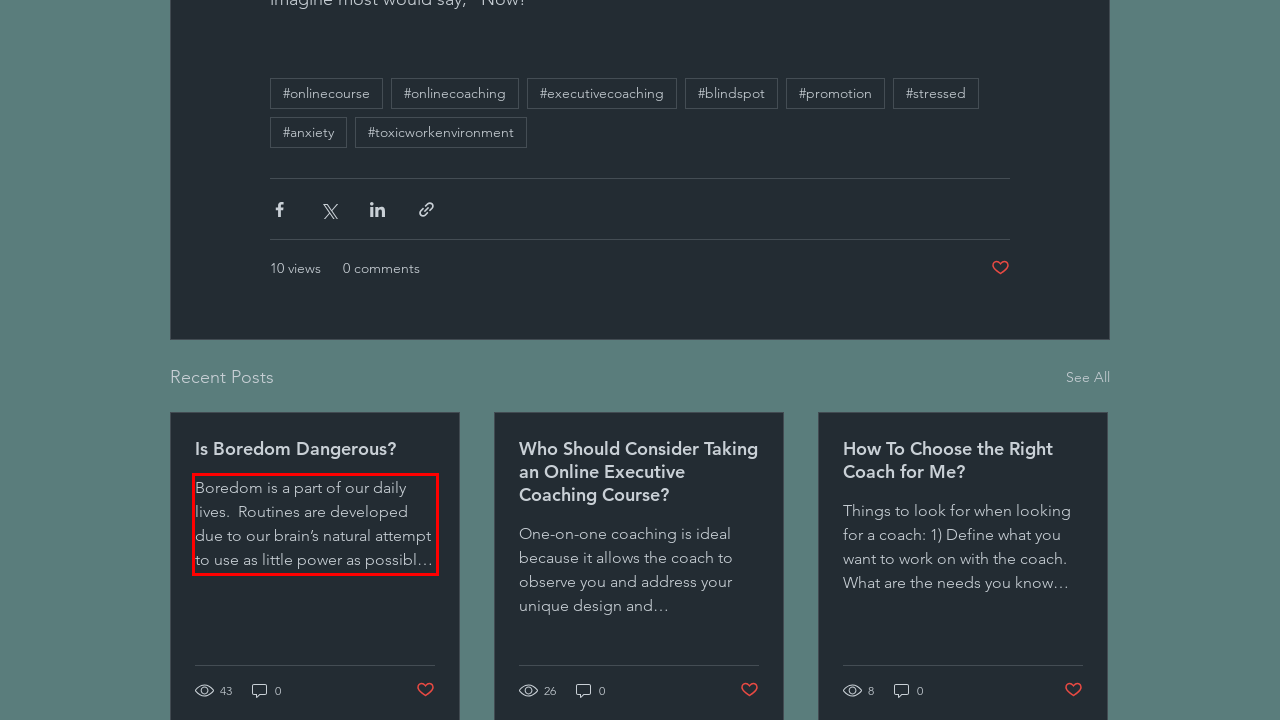You are given a webpage screenshot with a red bounding box around a UI element. Extract and generate the text inside this red bounding box.

Boredom is a part of our daily lives. Routines are developed due to our brain’s natural attempt to use as little power as possible when dealing with repeated tasks. Routines are helpful when managin